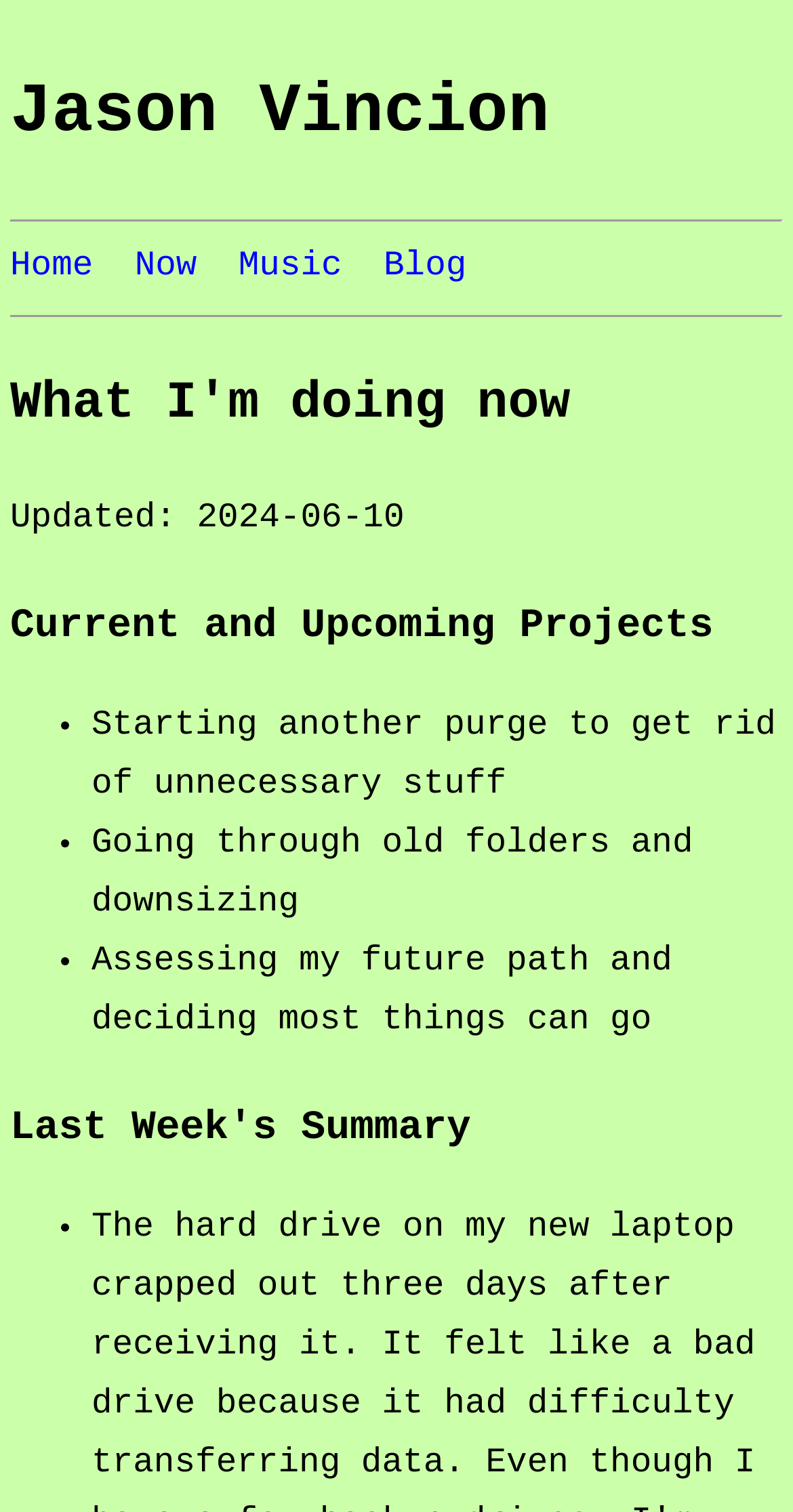When was the website last updated?
Carefully analyze the image and provide a thorough answer to the question.

The last update date of the website can be found in the static text element below the 'What I'm doing now' heading, which reads 'Updated: 2024-06-10'.